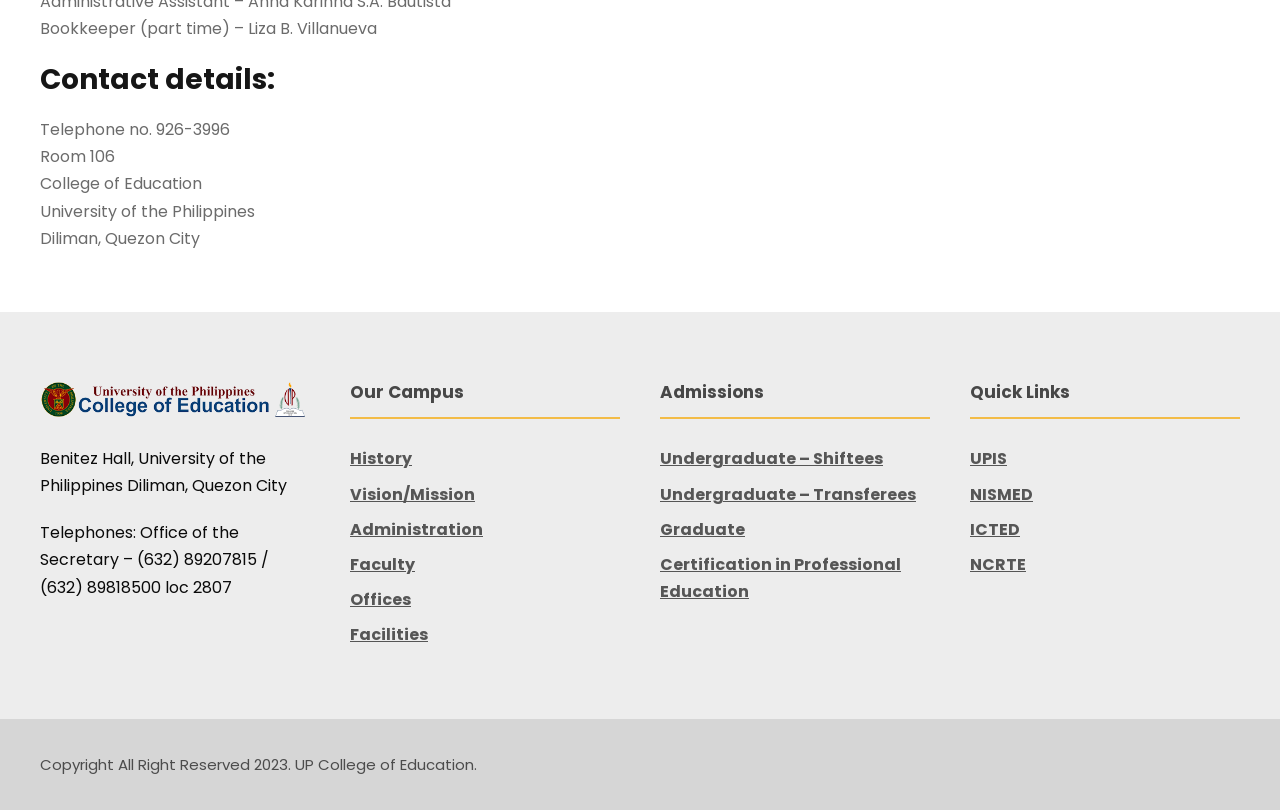Highlight the bounding box of the UI element that corresponds to this description: "Elegant Themes".

None